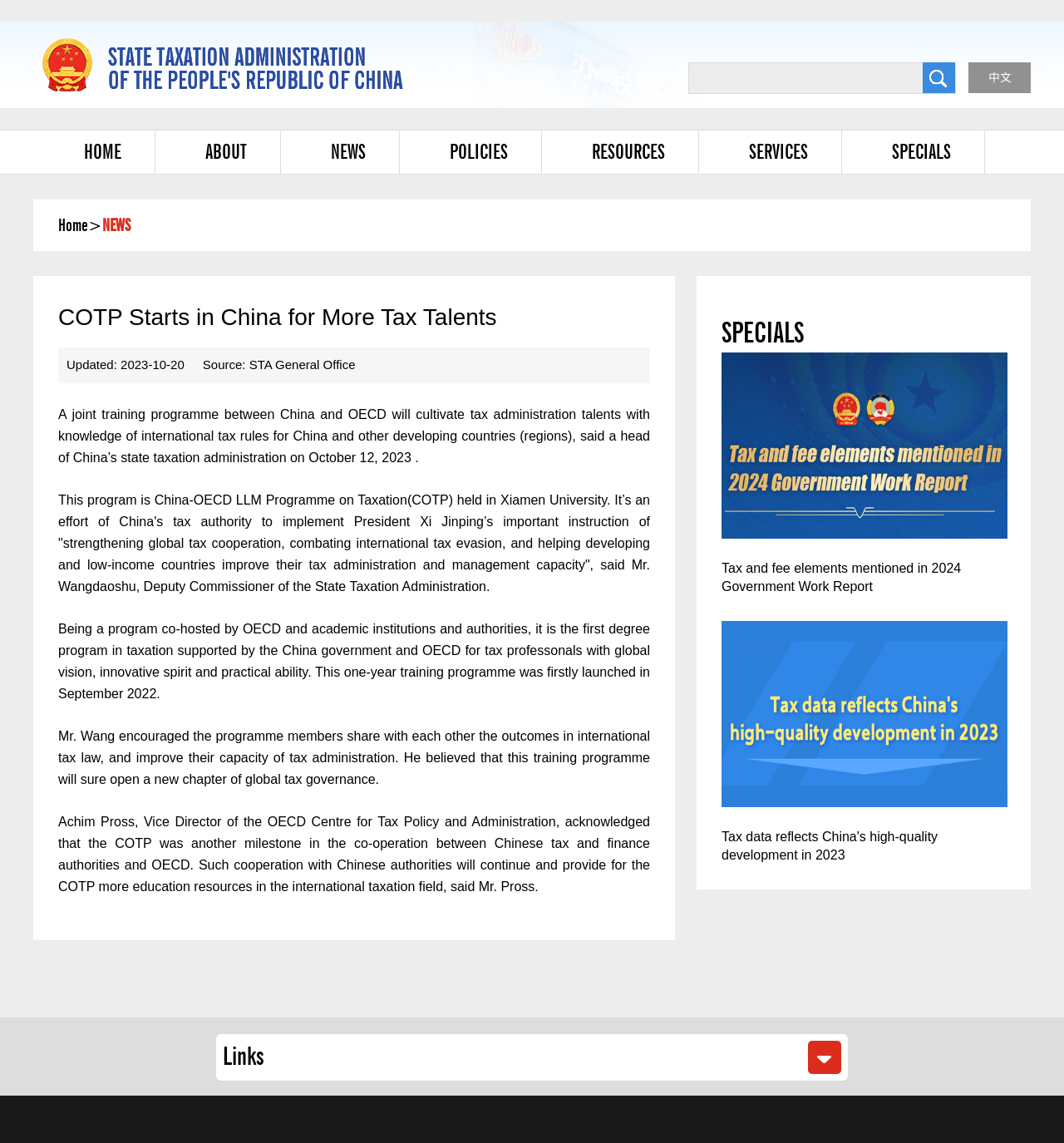Please study the image and answer the question comprehensively:
How many links are in the top navigation bar?

I counted the links in the top navigation bar, which are 'HOME', 'ABOUT', 'NEWS', 'POLICIES', 'RESOURCES', 'SERVICES', and 'SPECIALS'. There are 7 links in total.